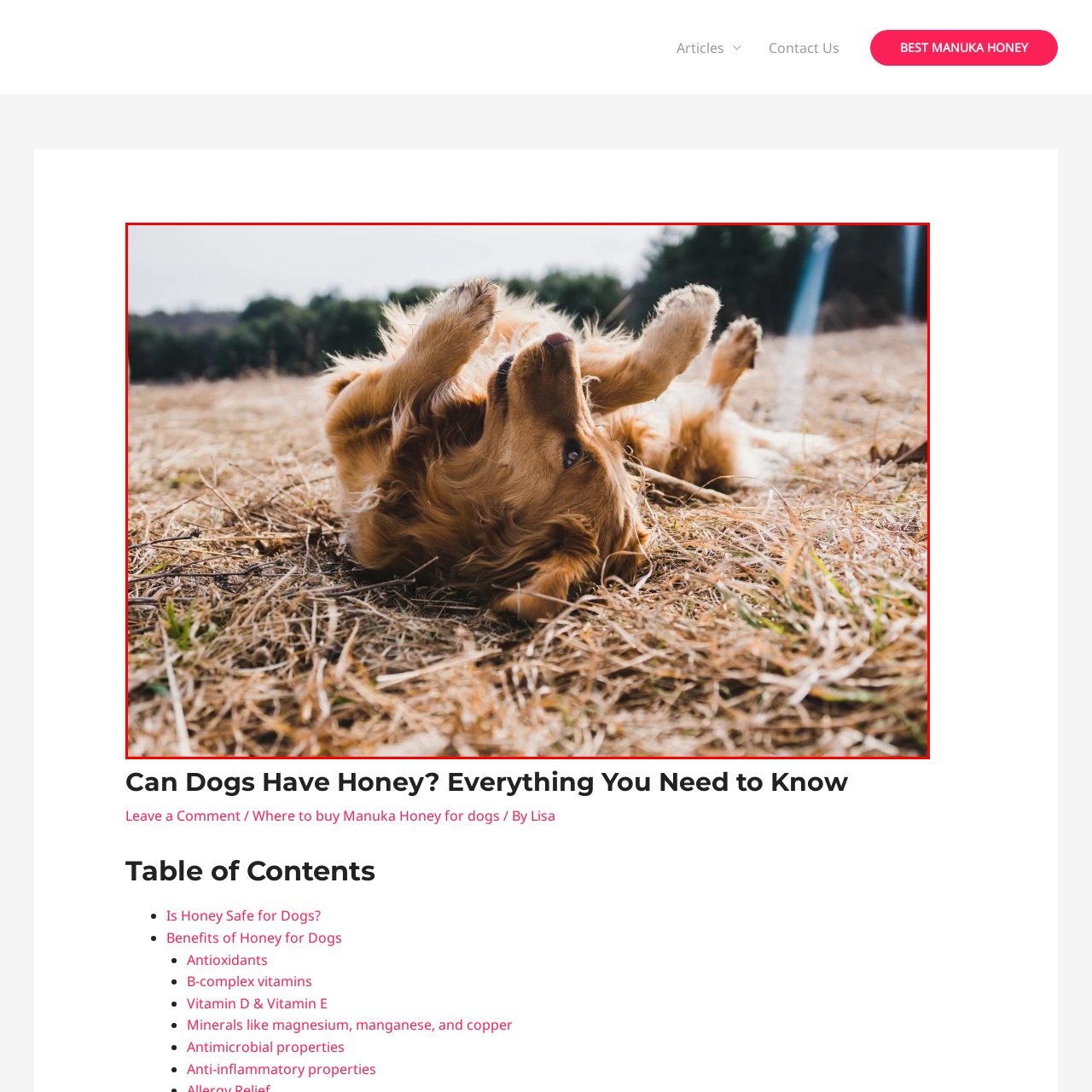Focus on the section marked by the red bounding box and reply with a single word or phrase: What is the dog doing in the image?

Rolling in the hay